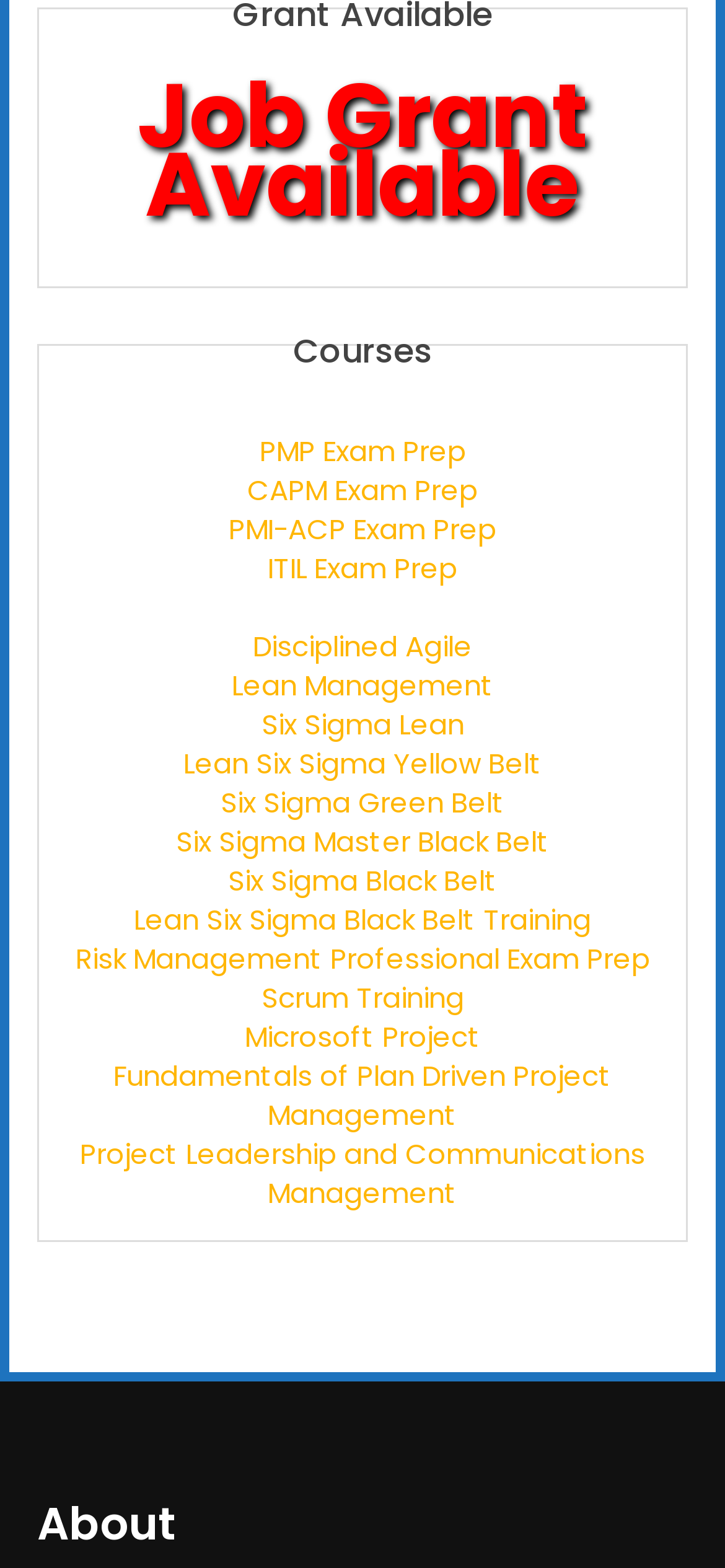Please determine the bounding box coordinates of the element to click in order to execute the following instruction: "Explore Courses". The coordinates should be four float numbers between 0 and 1, specified as [left, top, right, bottom].

[0.092, 0.209, 0.908, 0.239]